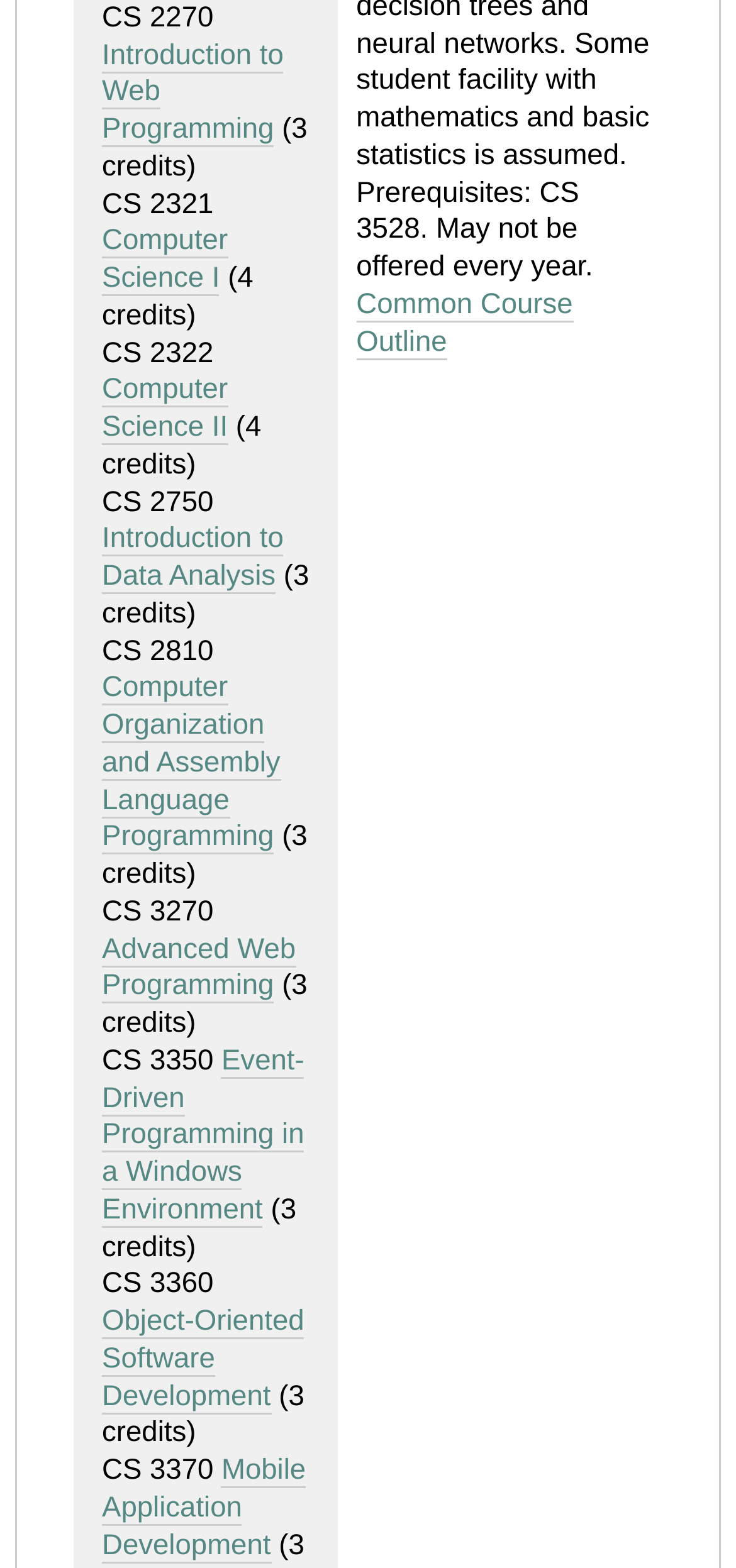How many courses have 3 credits?
Please craft a detailed and exhaustive response to the question.

I counted the number of courses with '(3 credits)' next to them and found a total of 5 courses with 3 credits.